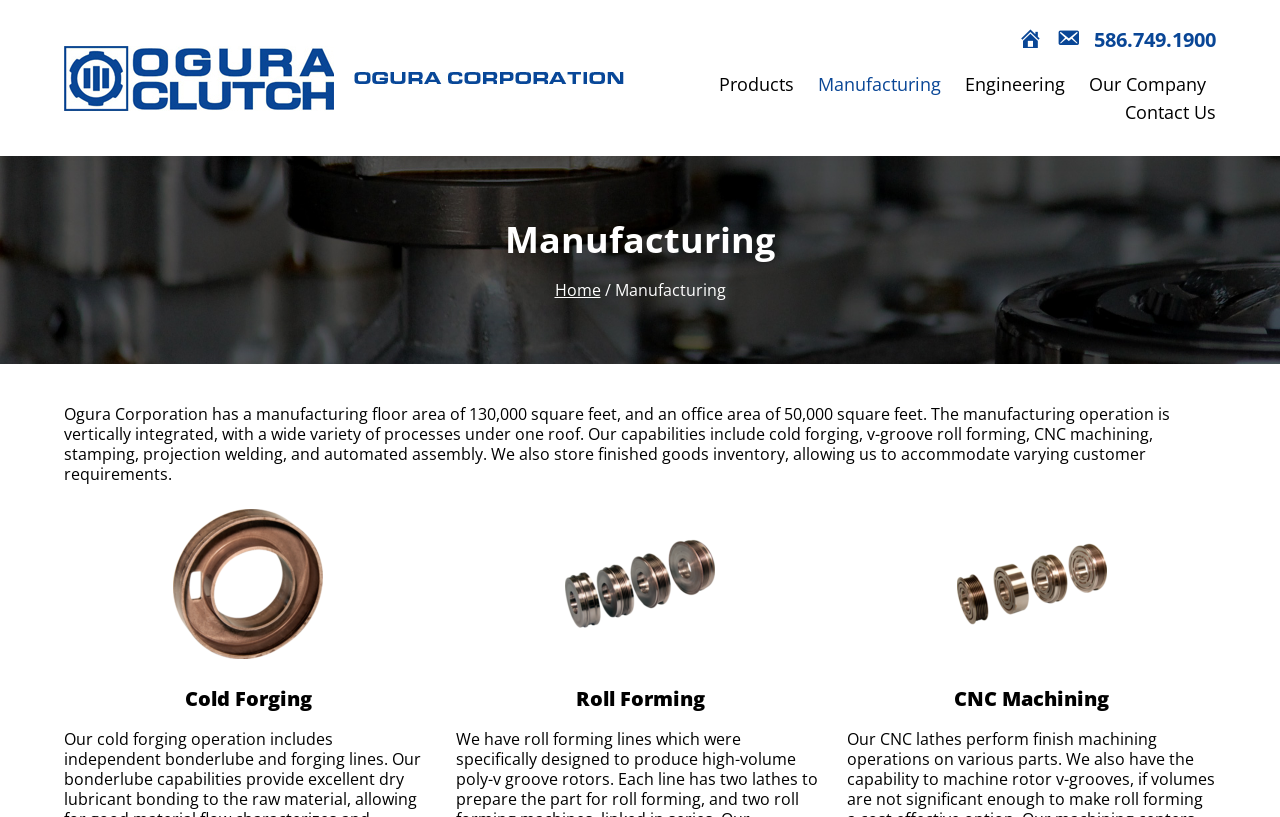Please determine the bounding box coordinates of the clickable area required to carry out the following instruction: "Click on the 'Contact Us' link". The coordinates must be four float numbers between 0 and 1, represented as [left, top, right, bottom].

[0.879, 0.121, 0.95, 0.155]